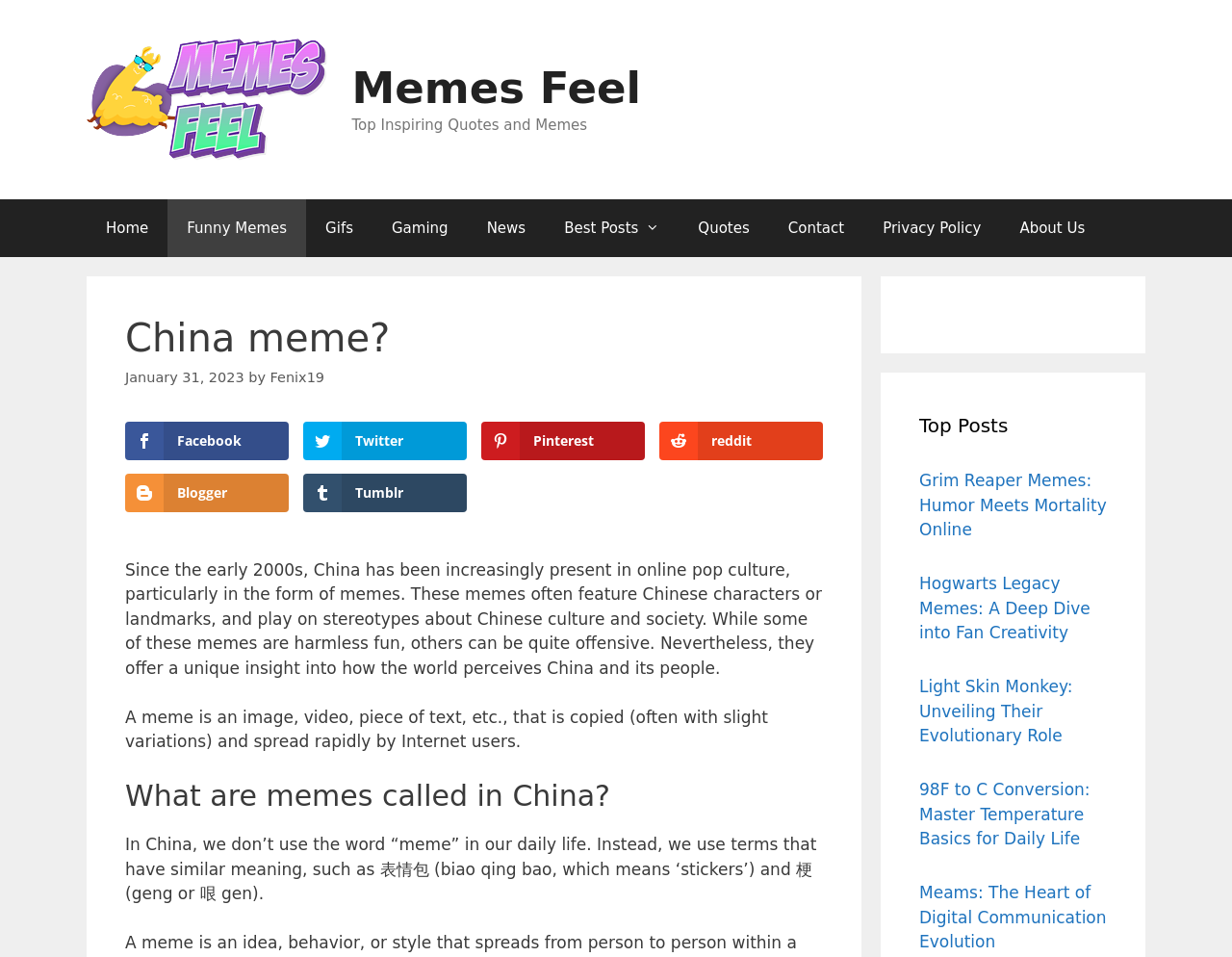Using the information from the screenshot, answer the following question thoroughly:
What is the date of the article 'China meme?'?

The date of the article can be found in the time element, which contains the text 'January 31, 2023'.